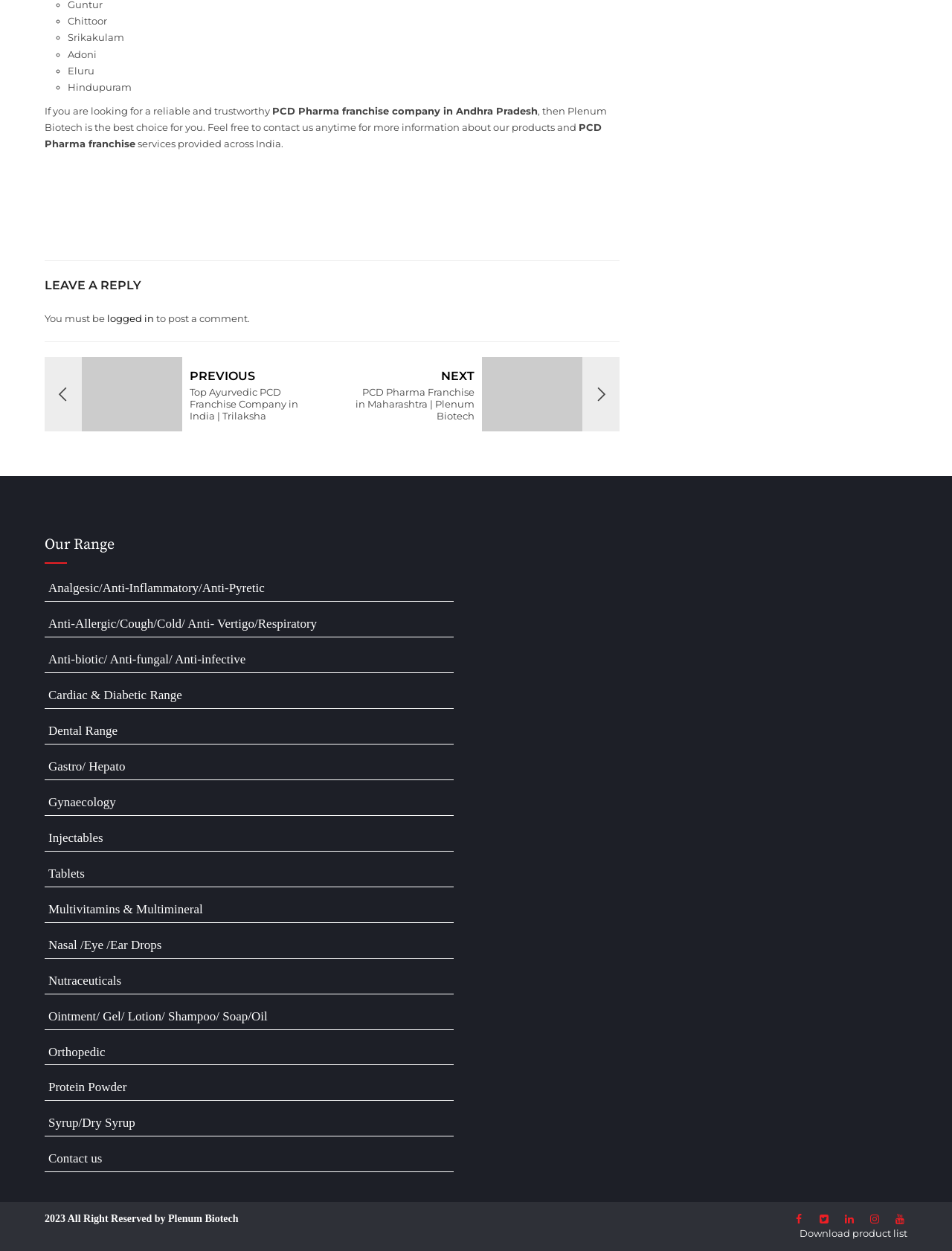Determine the bounding box coordinates for the area that needs to be clicked to fulfill this task: "Visit the Google Play store". The coordinates must be given as four float numbers between 0 and 1, i.e., [left, top, right, bottom].

None